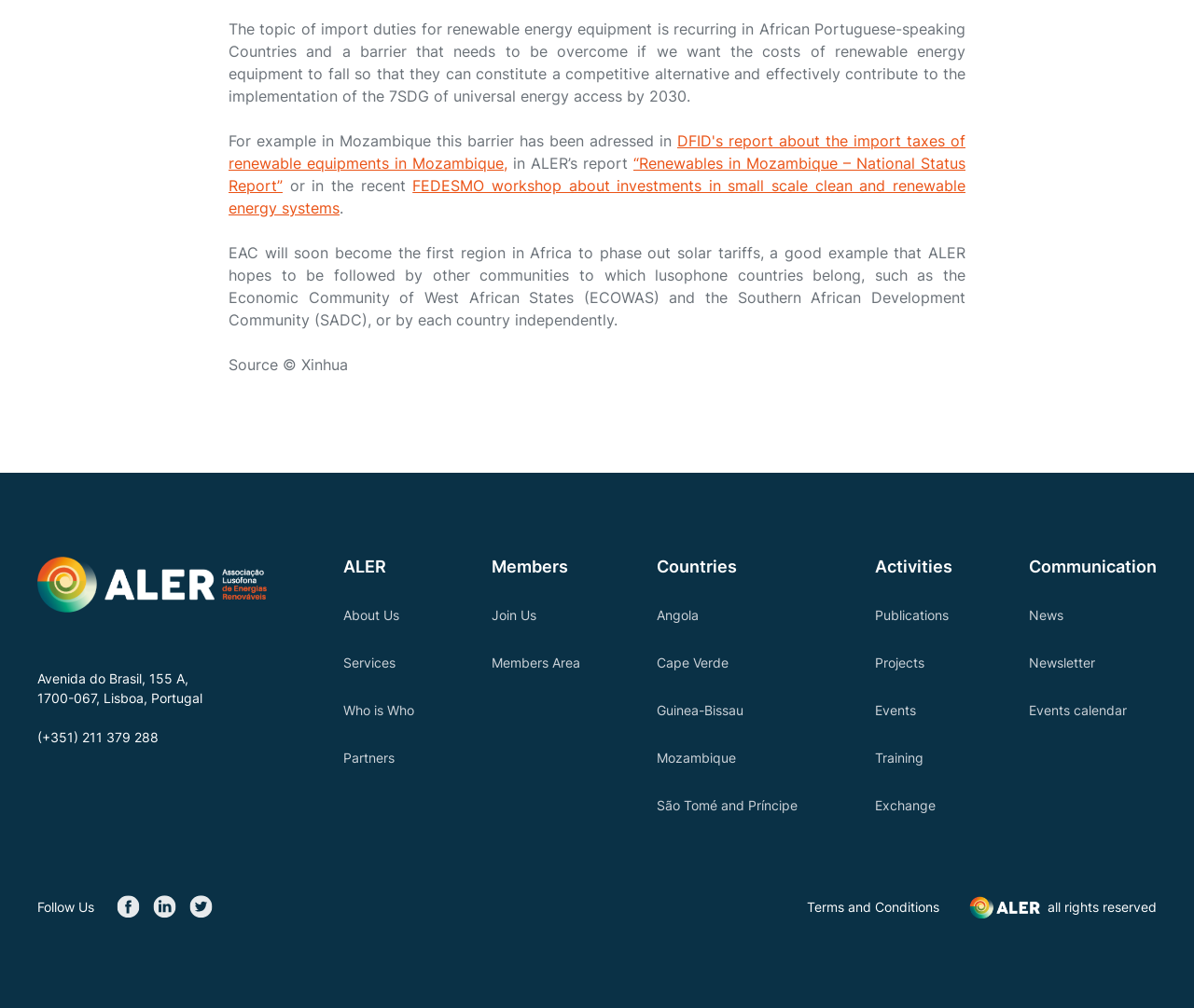Please find the bounding box coordinates of the element that must be clicked to perform the given instruction: "Follow ALER on Facebook". The coordinates should be four float numbers from 0 to 1, i.e., [left, top, right, bottom].

[0.093, 0.883, 0.122, 0.917]